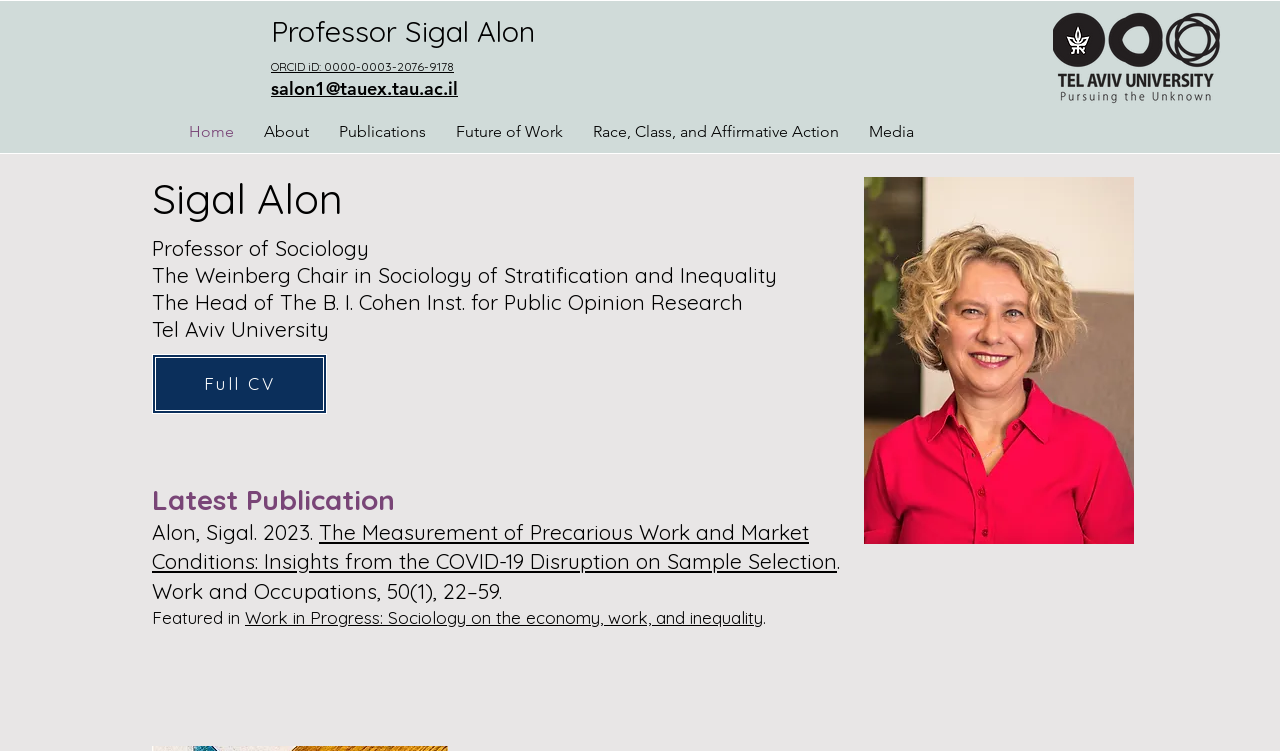Illustrate the webpage's structure and main components comprehensively.

The webpage is a personal website for Professor Sigal Alon, a sociology professor at Tel Aviv University. At the top left, there is a section with links to the professor's name, ORCID ID, and email address. Below this section, there is a heading with the professor's name, followed by a series of static text elements that describe her title, position, and affiliation.

To the right of the professor's name, there is a navigation menu with links to different sections of the website, including Home, About, Publications, Future of Work, Race, Class, and Affirmative Action, and Media. 

Below the navigation menu, there is a large image of Professor Alon, taking up most of the right side of the page. On the left side, there is a link to her full CV, followed by a section highlighting her latest publication. The publication section includes the title, author, and journal information, as well as a link to the publication itself. 

Further down, there is a section that mentions the professor being featured in a work in progress, with a link to more information. Overall, the webpage provides a brief overview of Professor Alon's background, research, and publications.